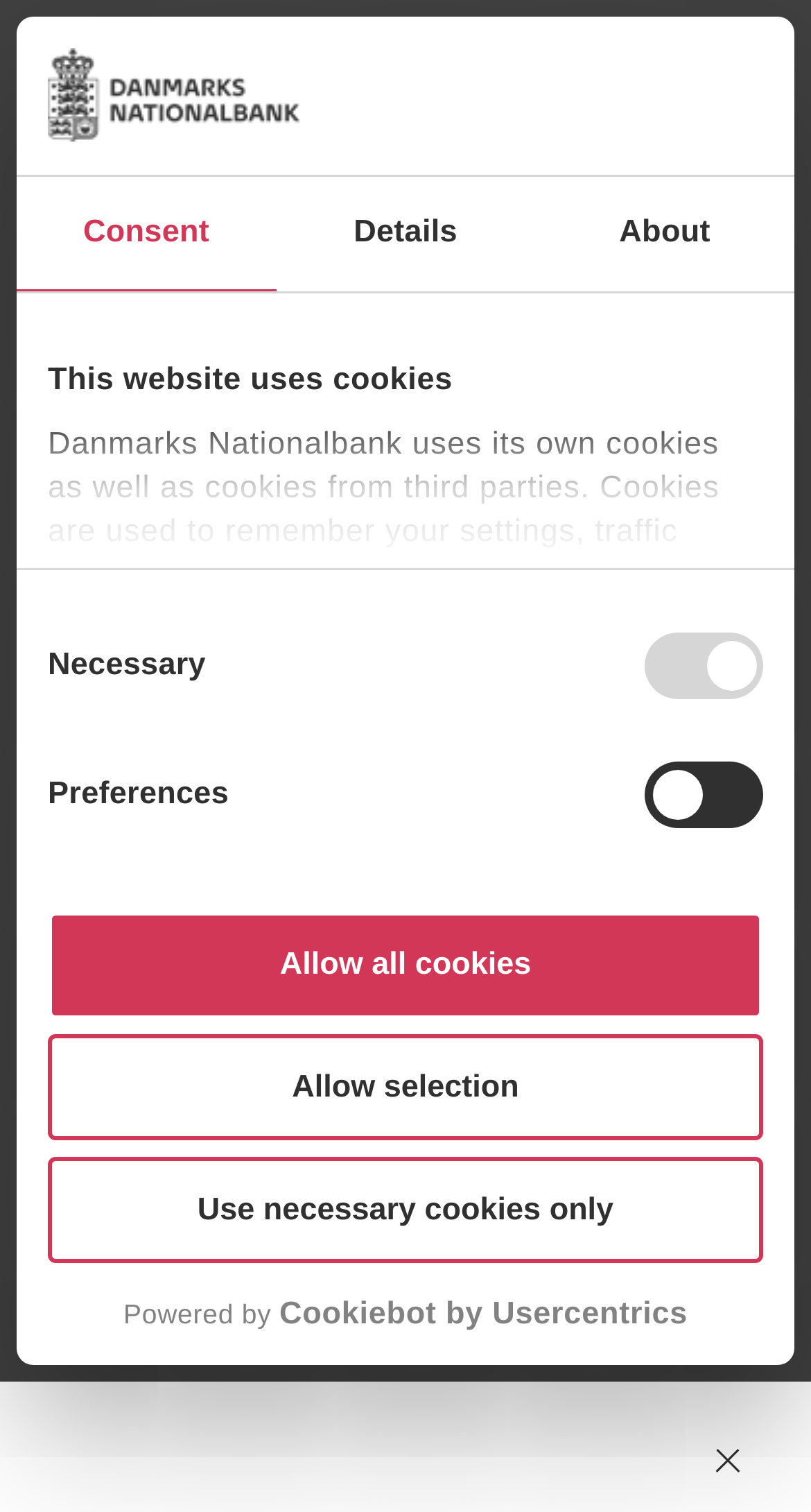Please determine the bounding box coordinates of the section I need to click to accomplish this instruction: "Open the menu".

[0.836, 0.076, 0.938, 0.131]